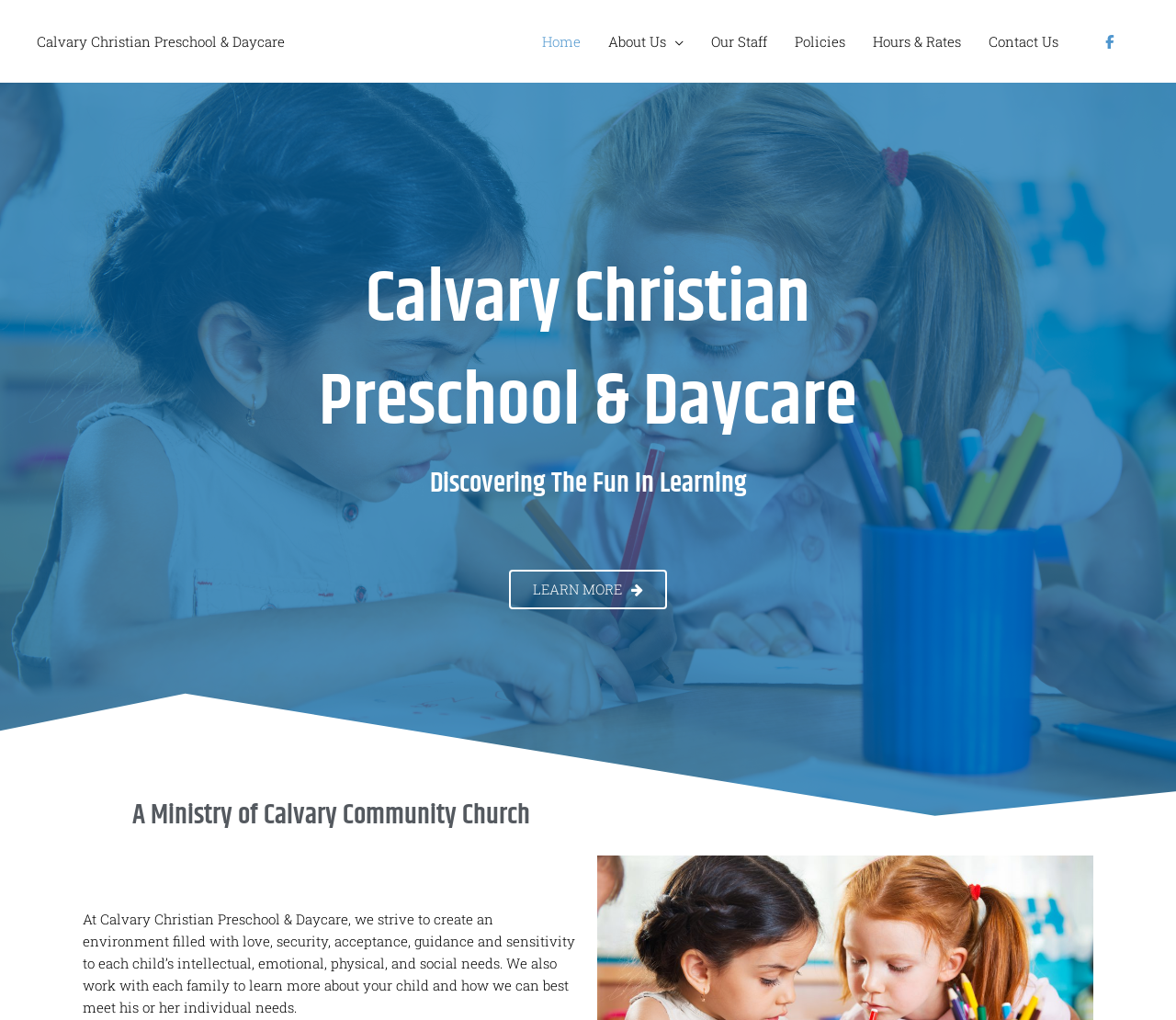Look at the image and answer the question in detail:
What is the purpose of the preschool?

I read the static text element that describes the preschool's purpose, which is to create an environment filled with love, security, acceptance, guidance, and sensitivity to each child's needs.